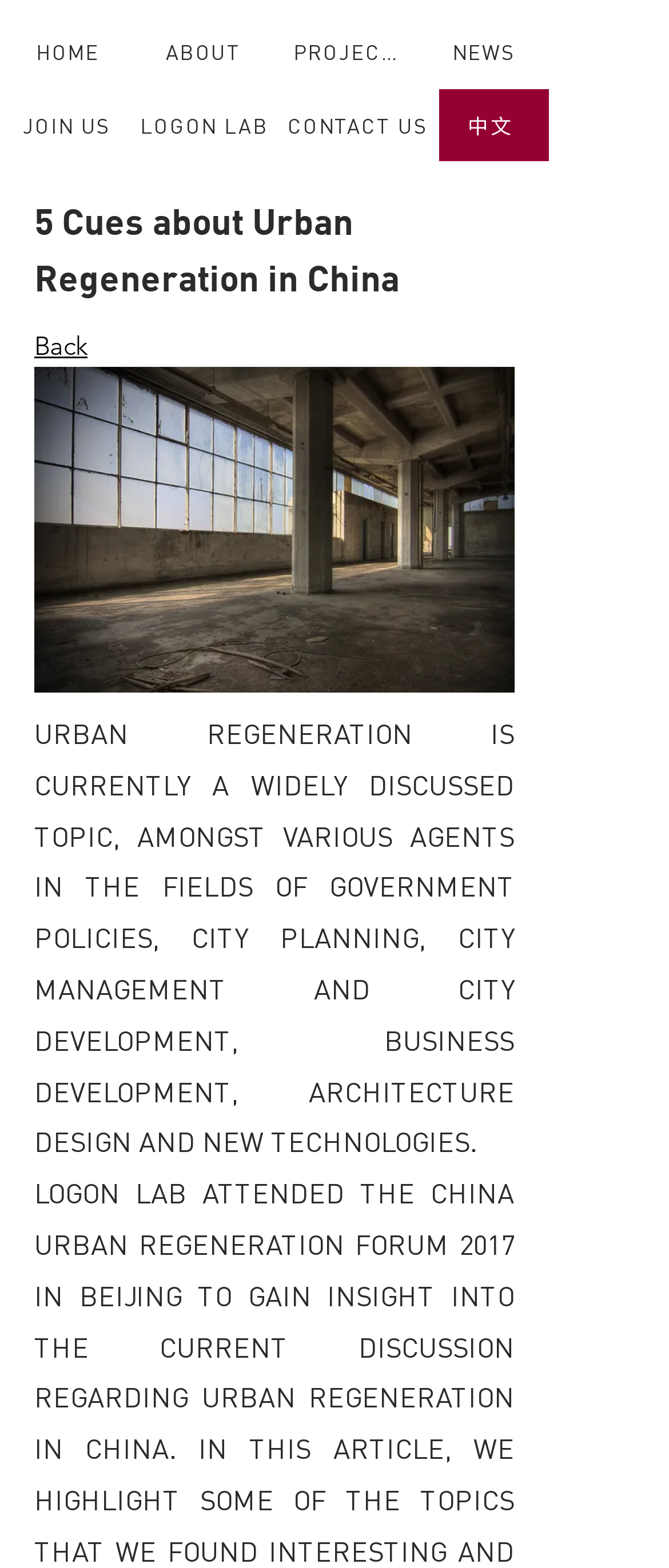Using the given element description, provide the bounding box coordinates (top-left x, top-left y, bottom-right x, bottom-right y) for the corresponding UI element in the screenshot: CONTACT US

[0.428, 0.057, 0.654, 0.103]